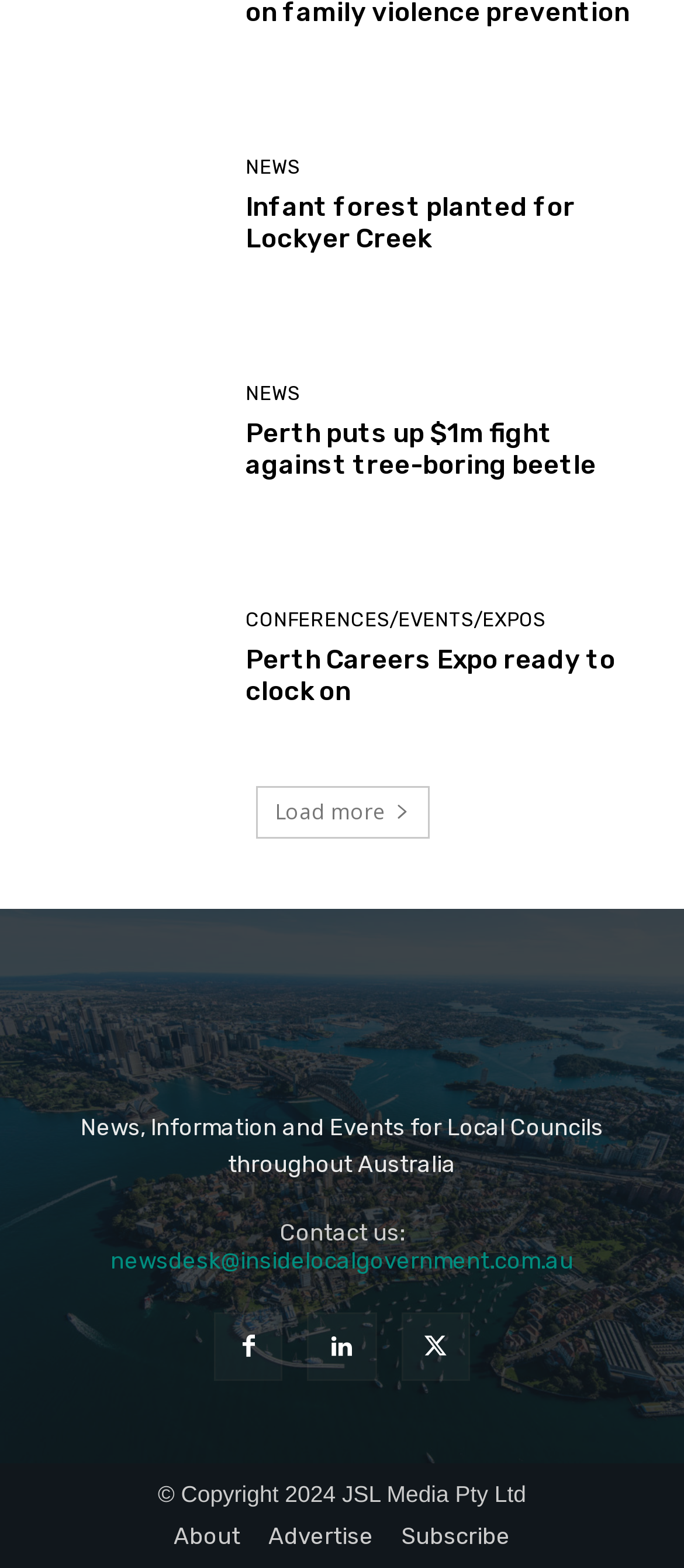What is the category of the second news article?
Provide a thorough and detailed answer to the question.

I looked at the second news article and found the category 'NEWS' above the article title 'Perth puts up $1m fight against tree-boring beetle'.